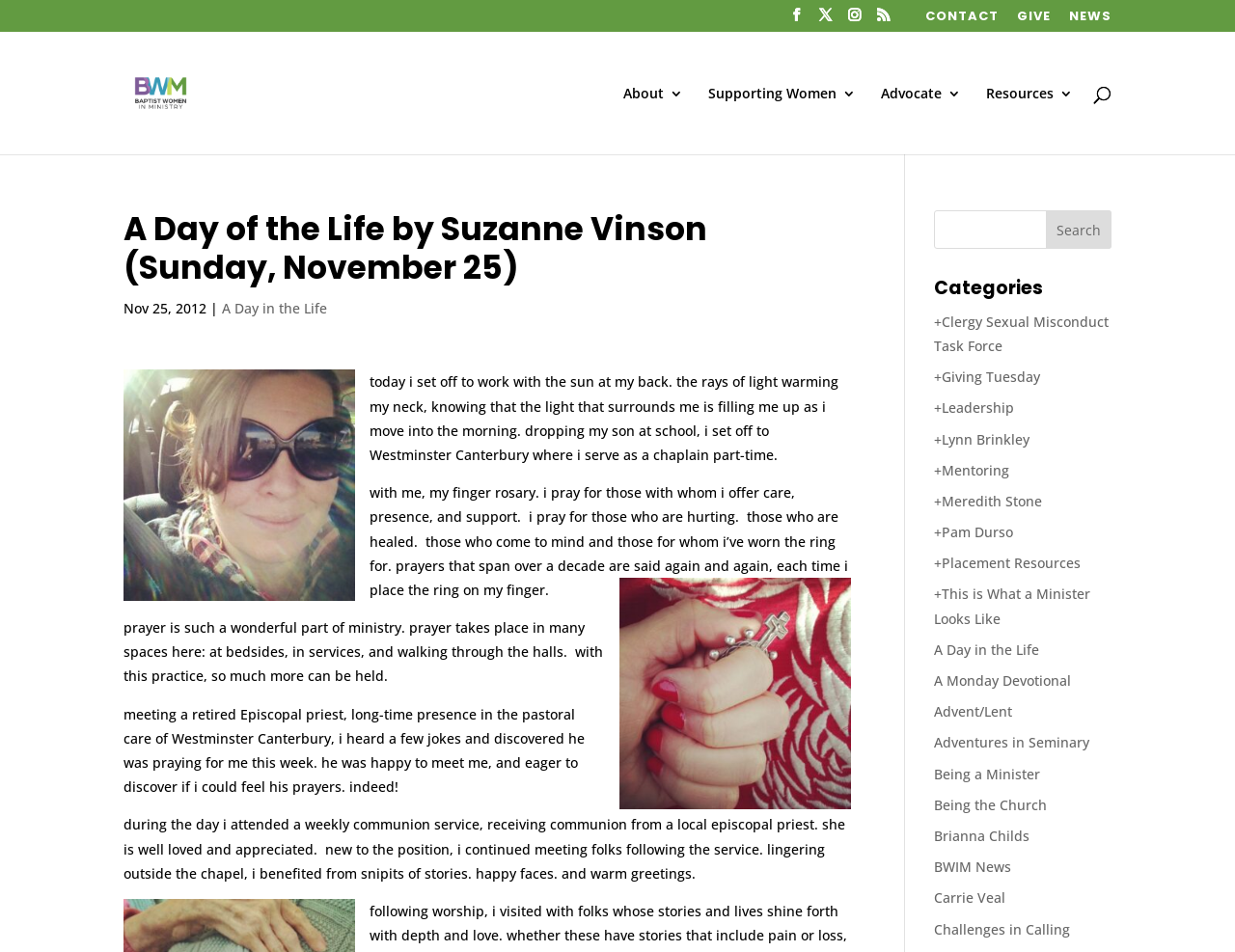Identify the bounding box coordinates for the element you need to click to achieve the following task: "Click on CONTACT". Provide the bounding box coordinates as four float numbers between 0 and 1, in the form [left, top, right, bottom].

[0.749, 0.01, 0.809, 0.033]